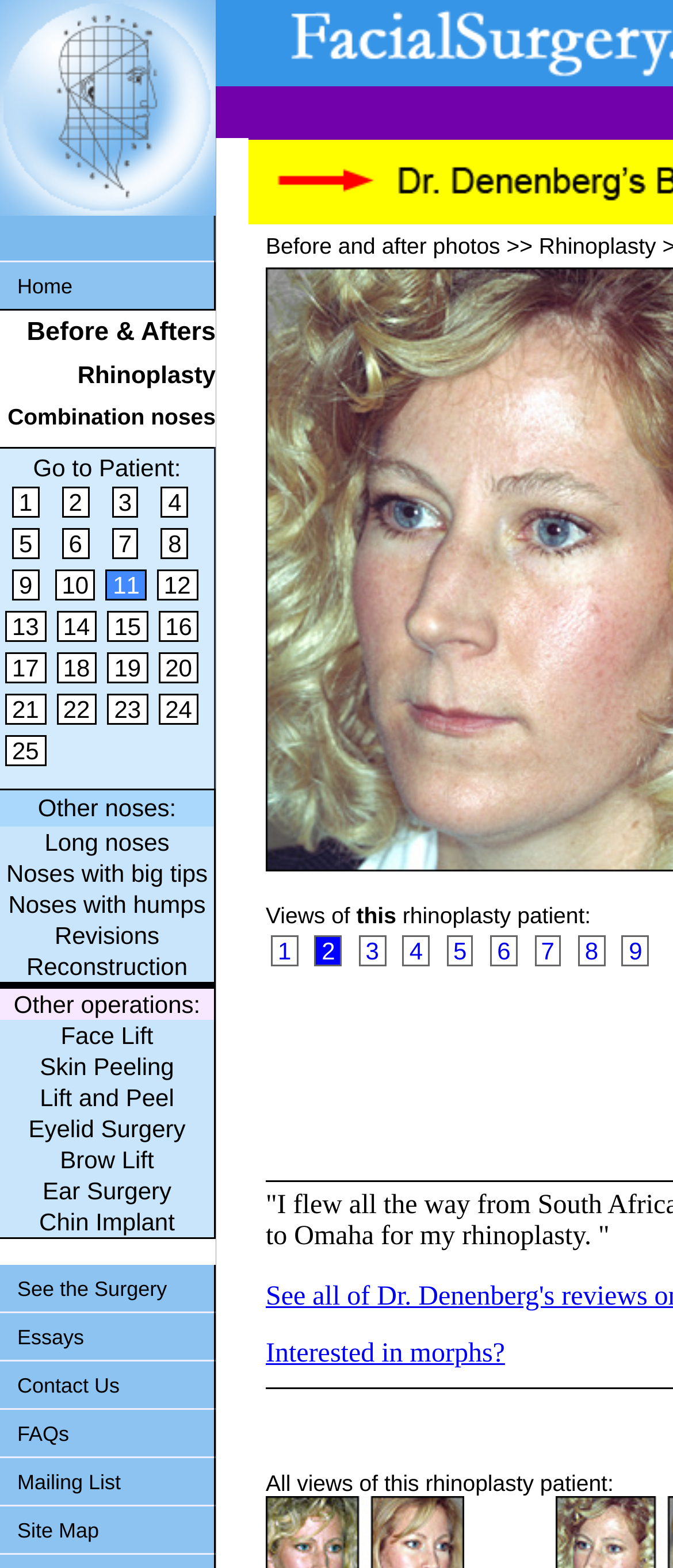What is the first link on the webpage?
Refer to the screenshot and respond with a concise word or phrase.

Home